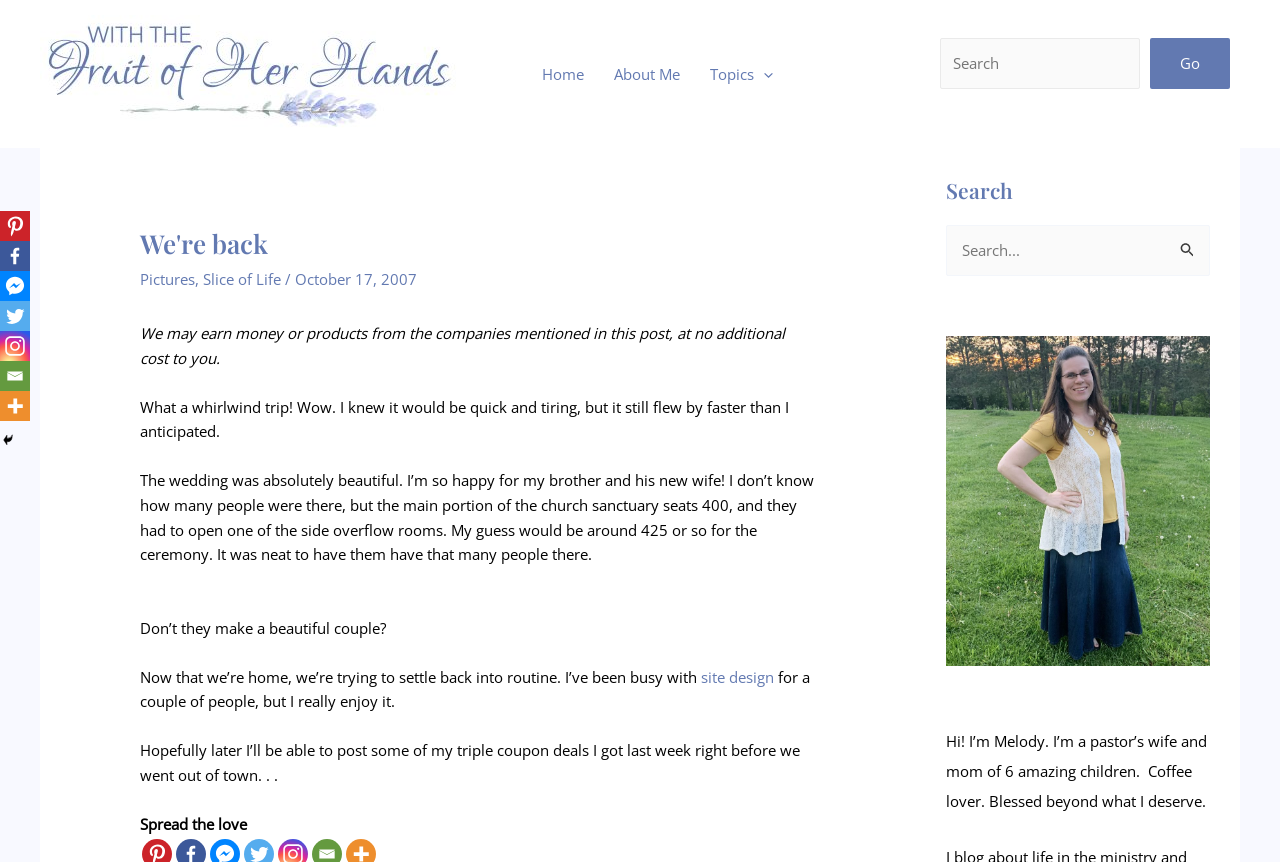Please provide the bounding box coordinates for the element that needs to be clicked to perform the instruction: "Go to the News page". The coordinates must consist of four float numbers between 0 and 1, formatted as [left, top, right, bottom].

None